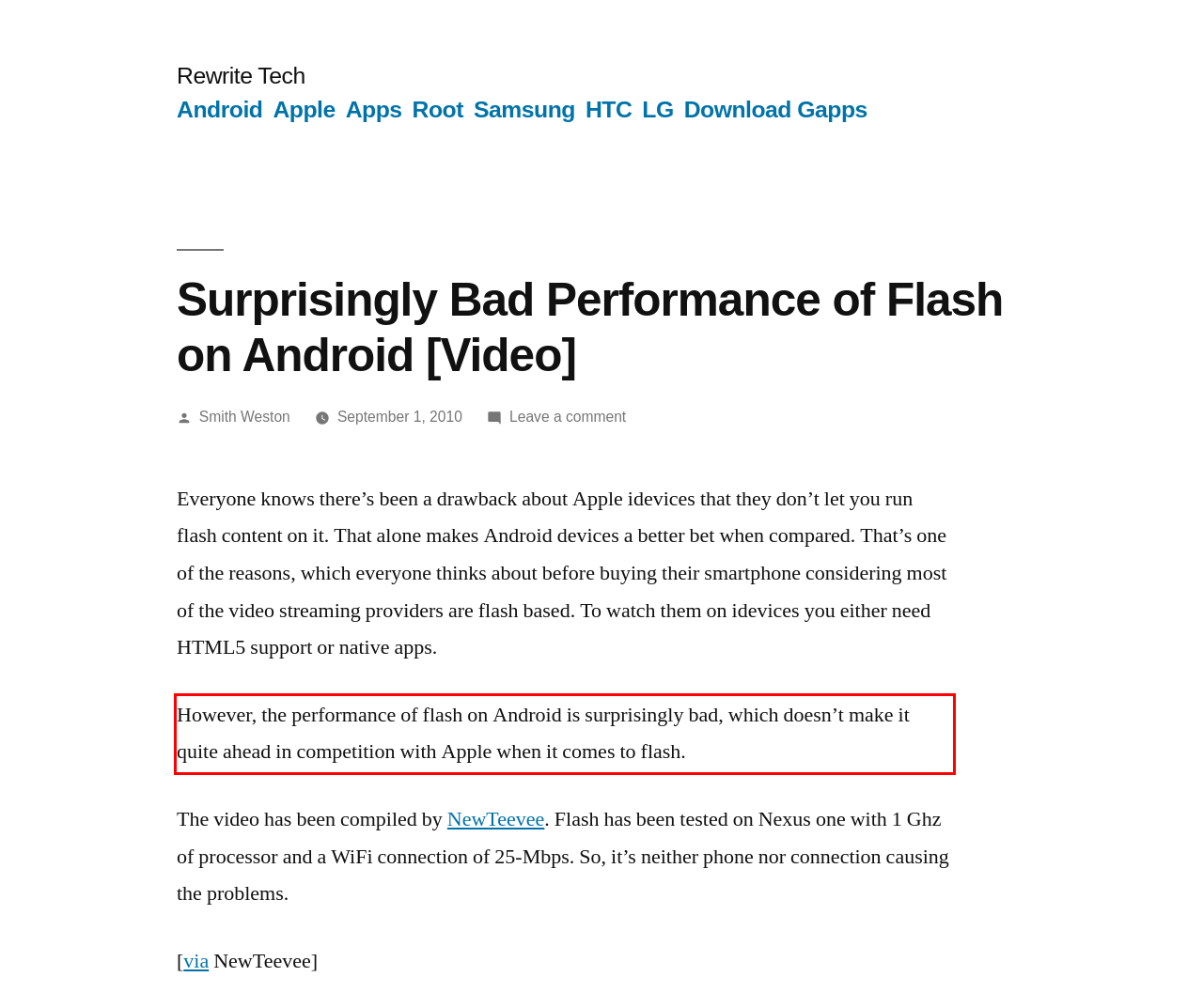Examine the webpage screenshot, find the red bounding box, and extract the text content within this marked area.

However, the performance of flash on Android is surprisingly bad, which doesn’t make it quite ahead in competition with Apple when it comes to flash.